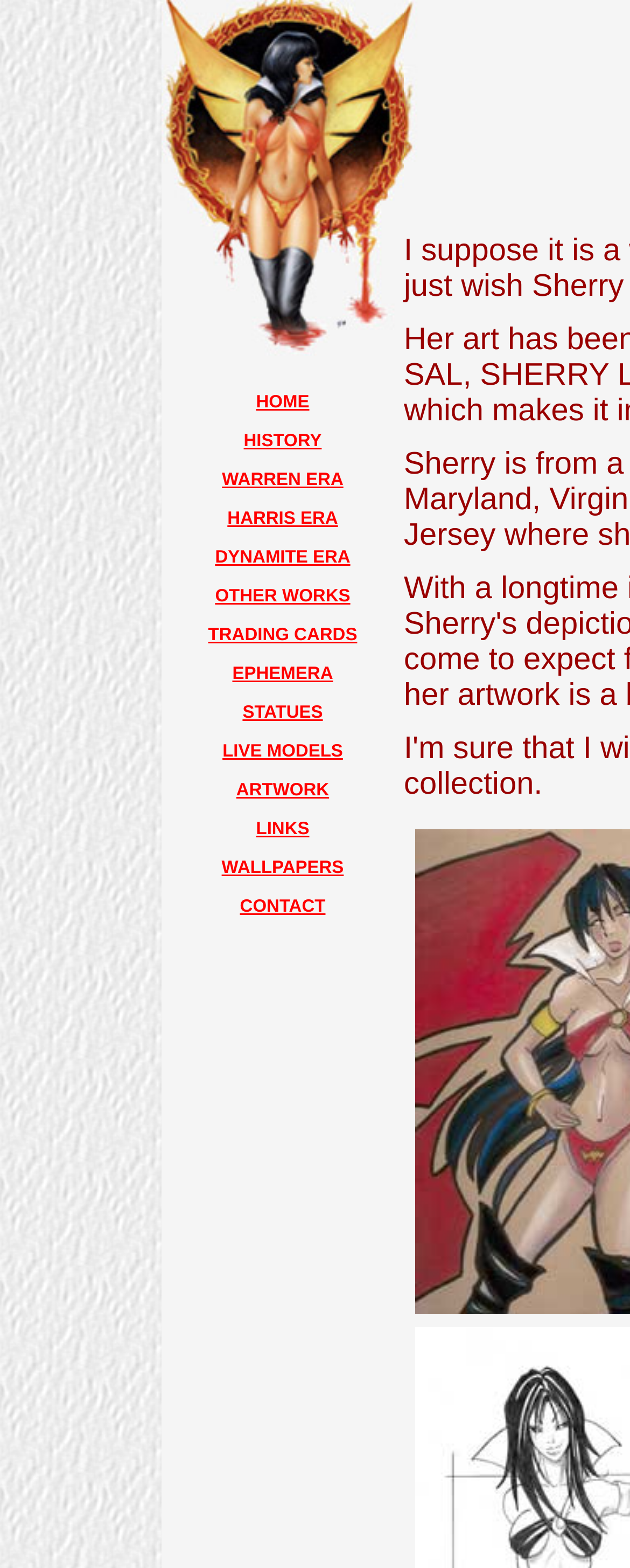What is the text above the navigation menu?
Respond to the question with a well-detailed and thorough answer.

Above the navigation menu, there is an image with the text 'spacer' written on it. This image is used to separate the logo from the navigation menu.